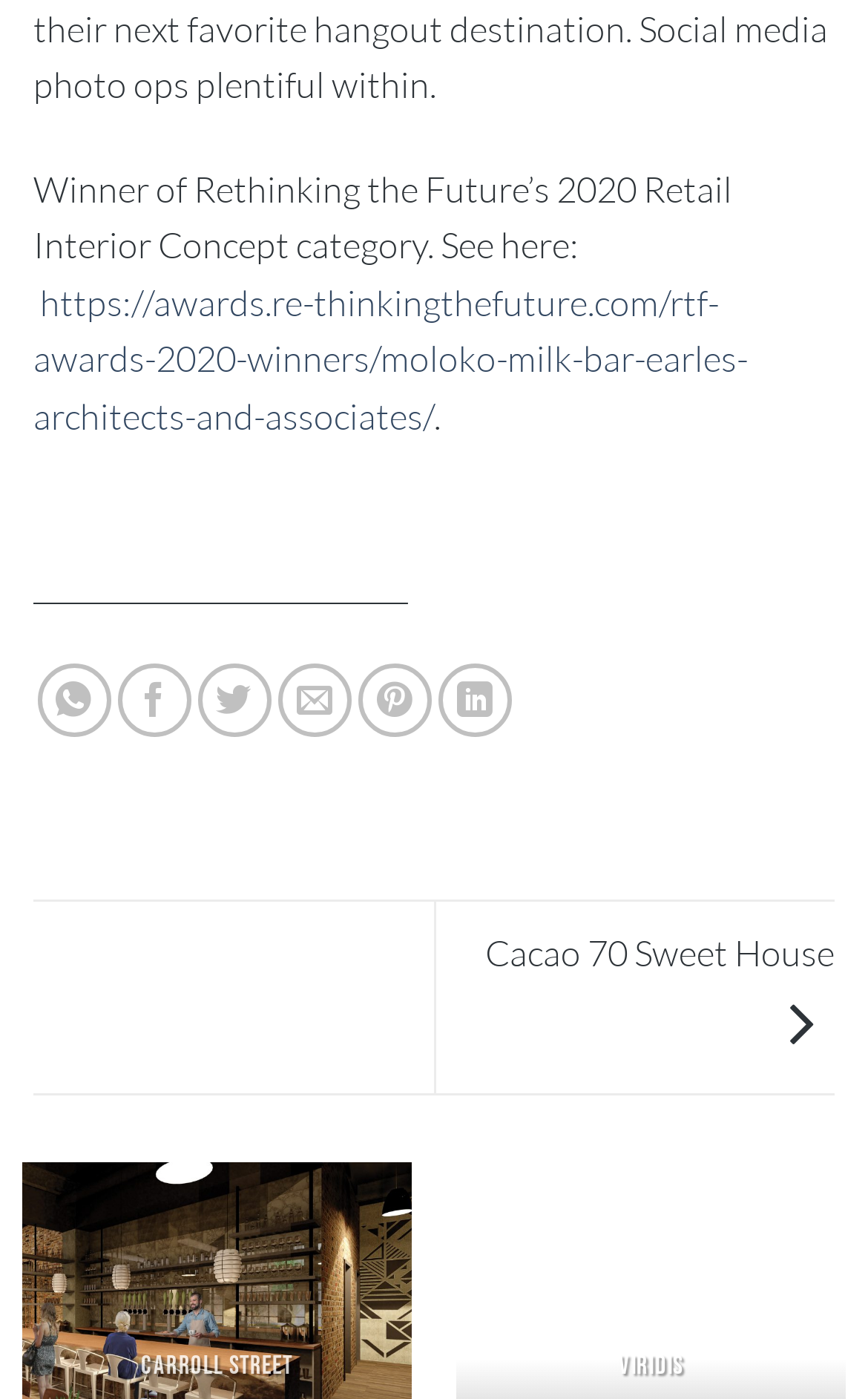Determine the bounding box coordinates of the clickable area required to perform the following instruction: "Learn about VIRIDIS". The coordinates should be represented as four float numbers between 0 and 1: [left, top, right, bottom].

[0.577, 0.965, 0.923, 0.989]